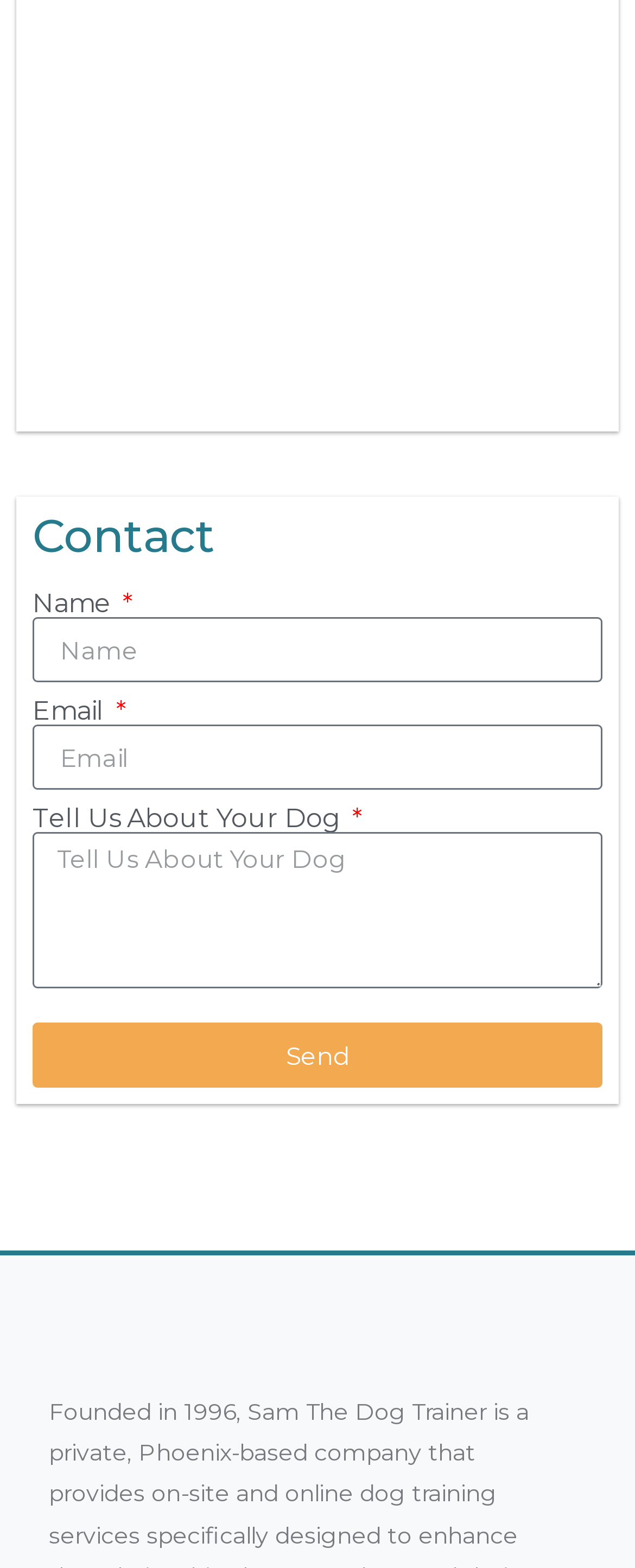Provide a short, one-word or phrase answer to the question below:
What is the name of the dog trainer mentioned on the webpage?

Sam